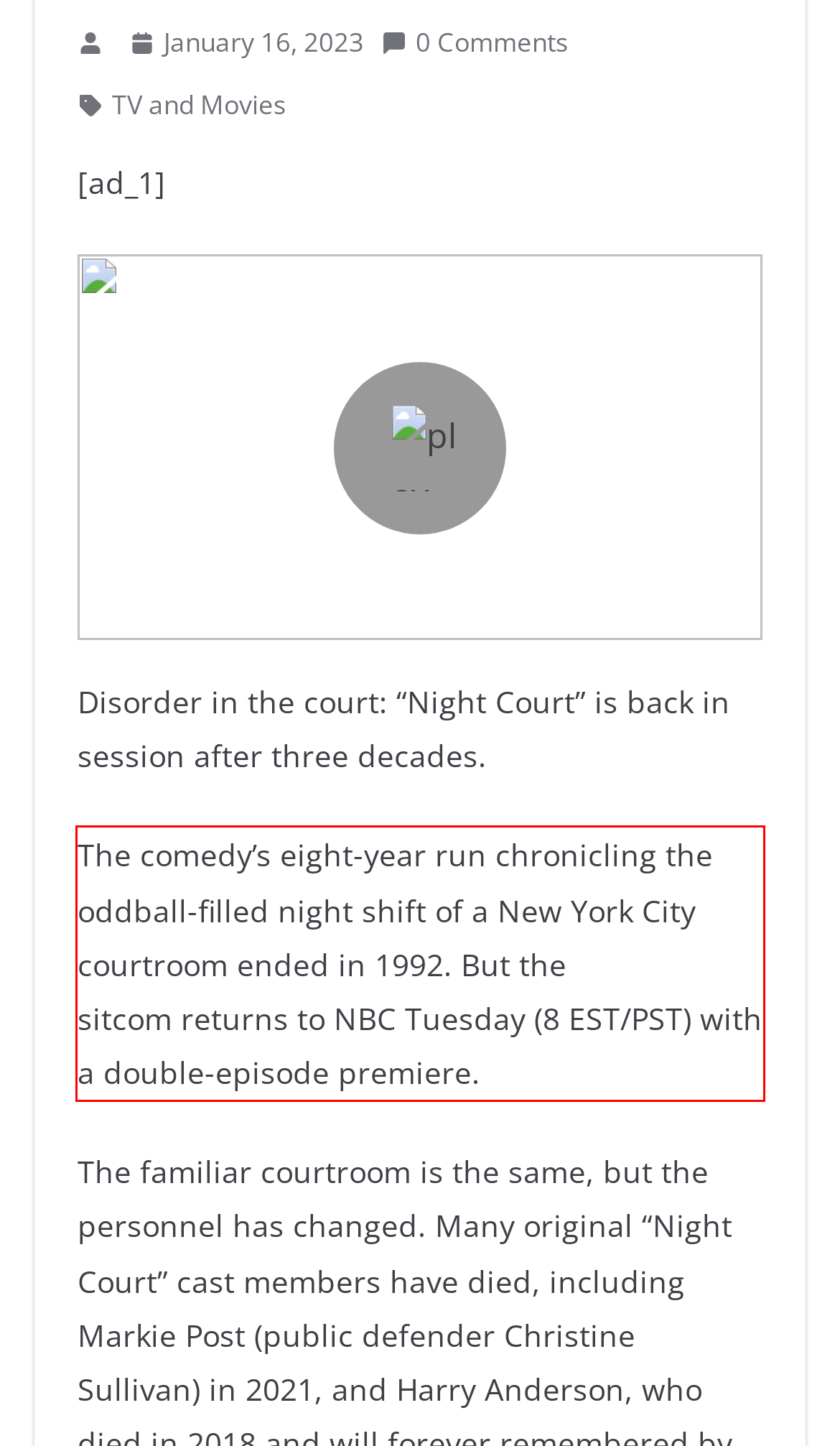Given a screenshot of a webpage, identify the red bounding box and perform OCR to recognize the text within that box.

The comedy’s eight-year run chronicling the oddball-filled night shift of a New York City courtroom ended in 1992. But the sitcom returns to NBC Tuesday (8 EST/PST) with a double-episode premiere.